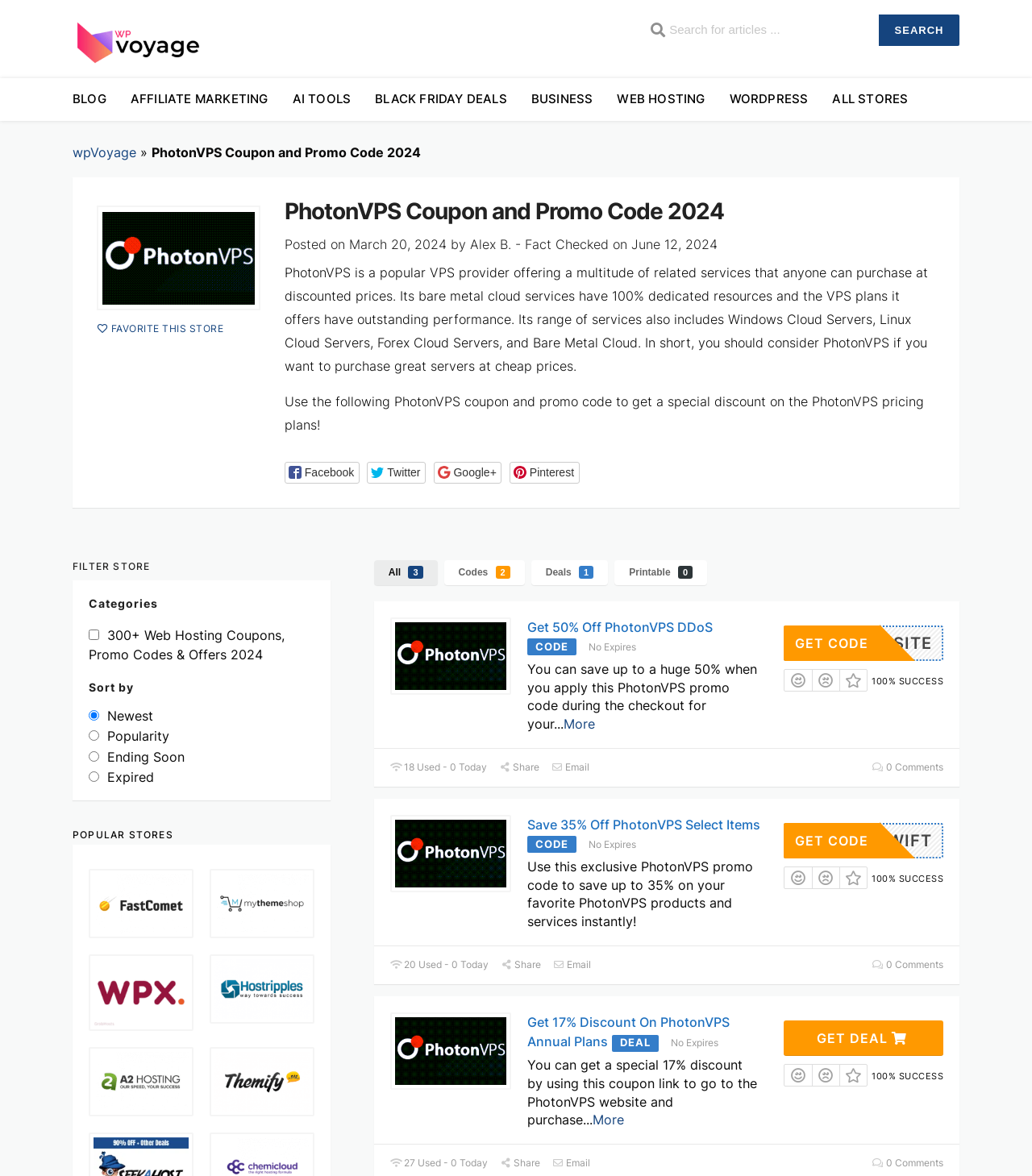Select the bounding box coordinates of the element I need to click to carry out the following instruction: "Filter by Categories".

[0.086, 0.507, 0.305, 0.52]